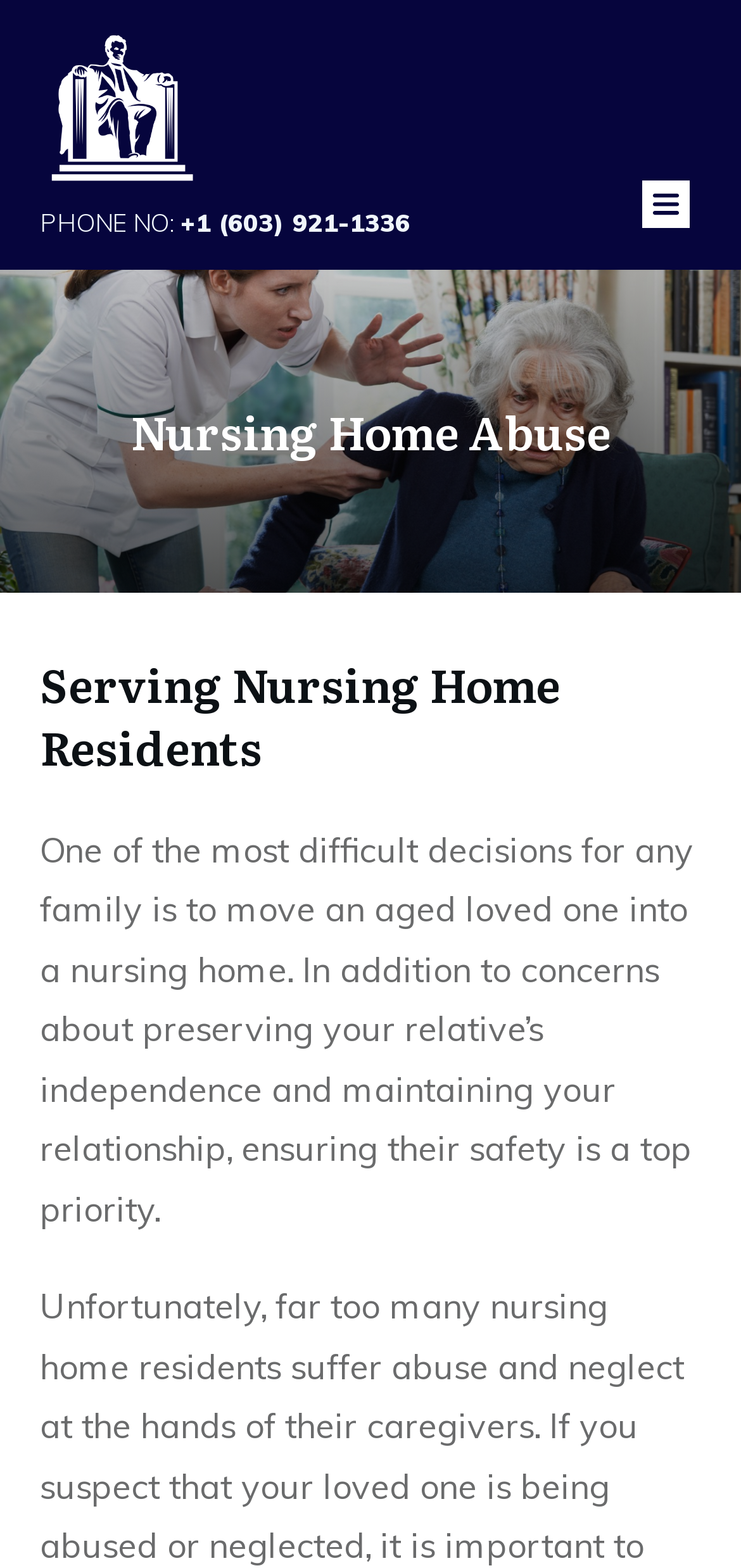Identify the bounding box coordinates of the HTML element based on this description: "parent_node: HOME".

[0.846, 0.106, 0.949, 0.155]